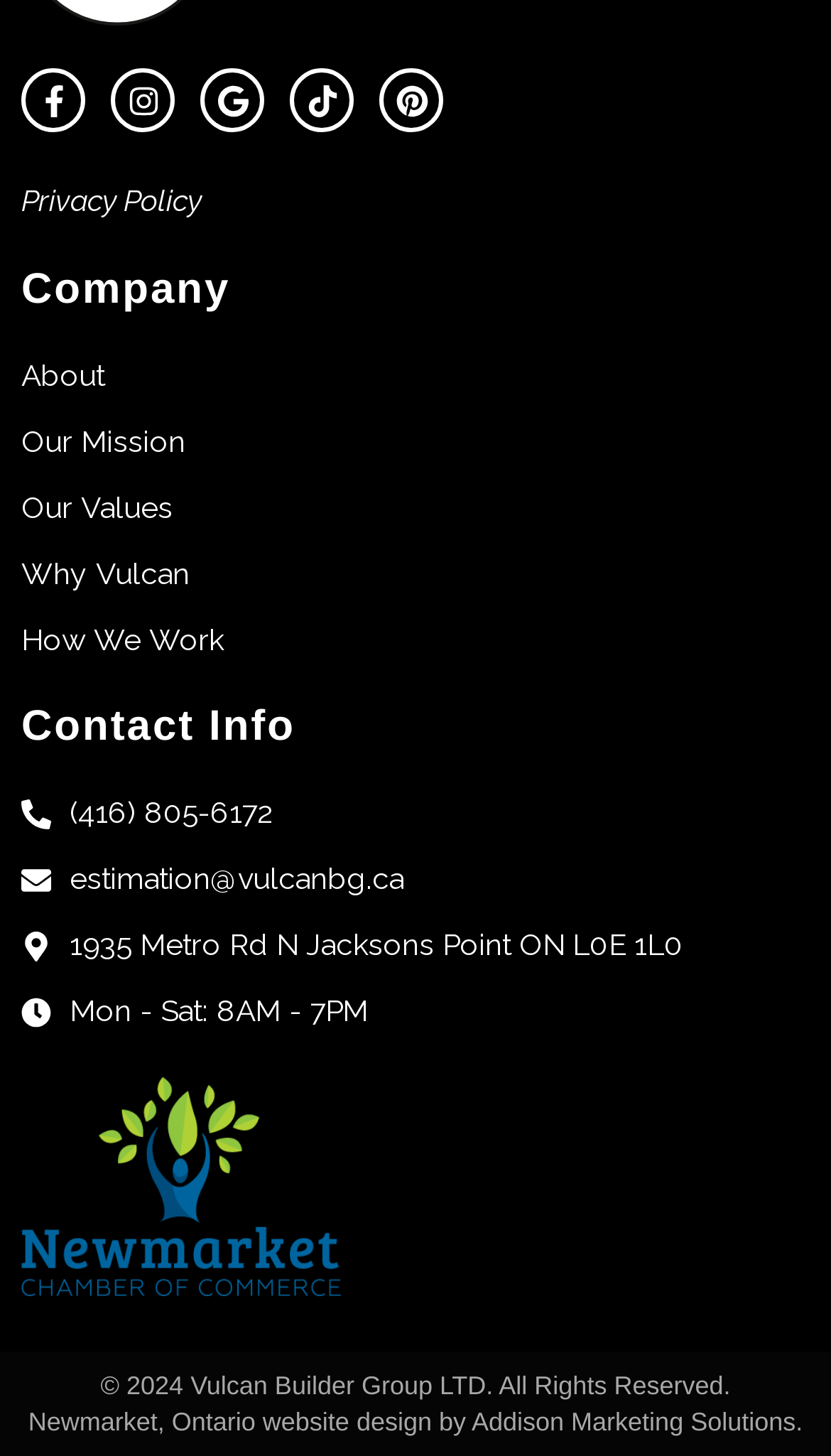Refer to the image and provide a thorough answer to this question:
What are the company's operating hours?

I found the operating hours by looking at the 'Contact Info' section, where it lists the hours as Mon - Sat: 8AM - 7PM.